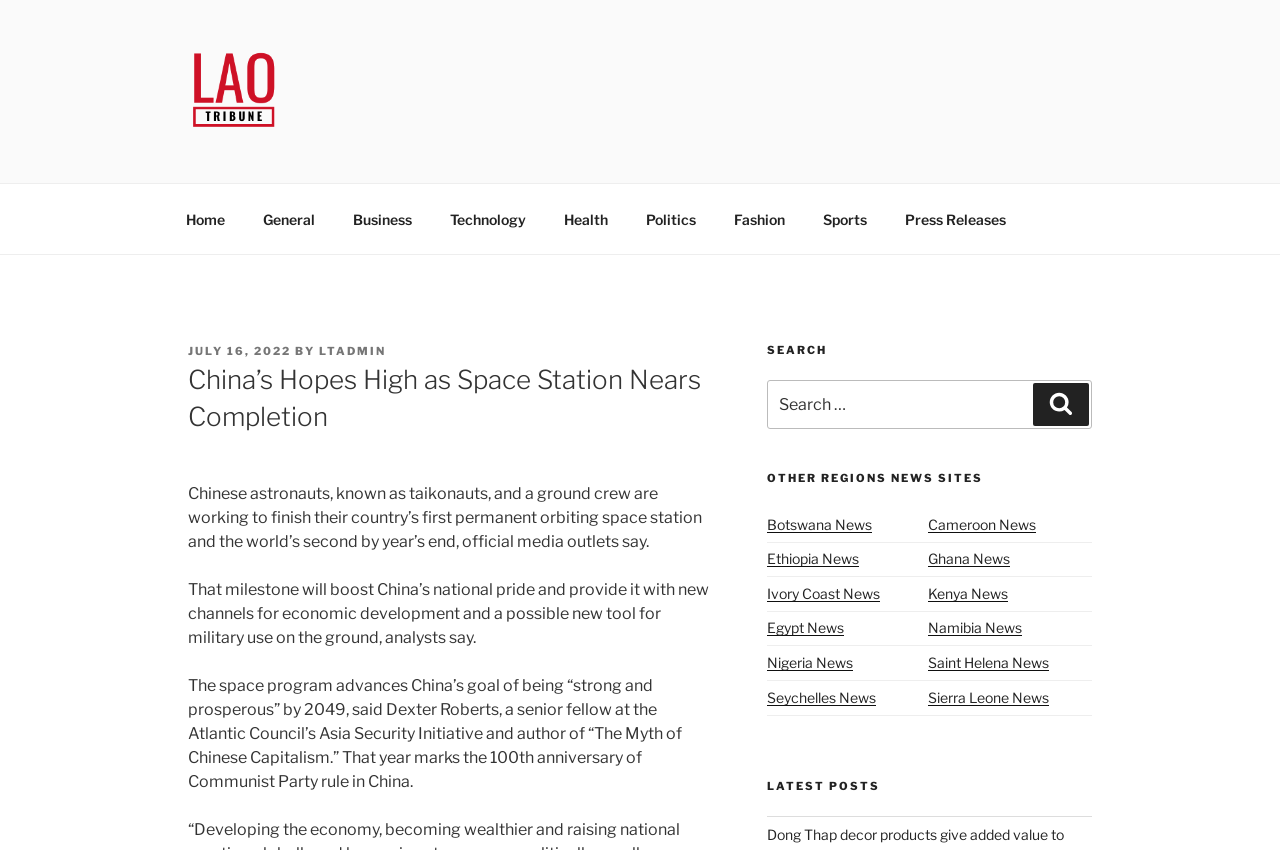What is China building in space?
Using the information from the image, answer the question thoroughly.

According to the article, China is building its first permanent orbiting space station, which will be the world's second by year's end.